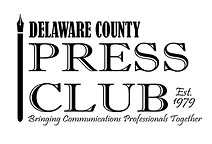What is the symbol flanking the title?
Look at the image and provide a short answer using one word or a phrase.

A stylized pen